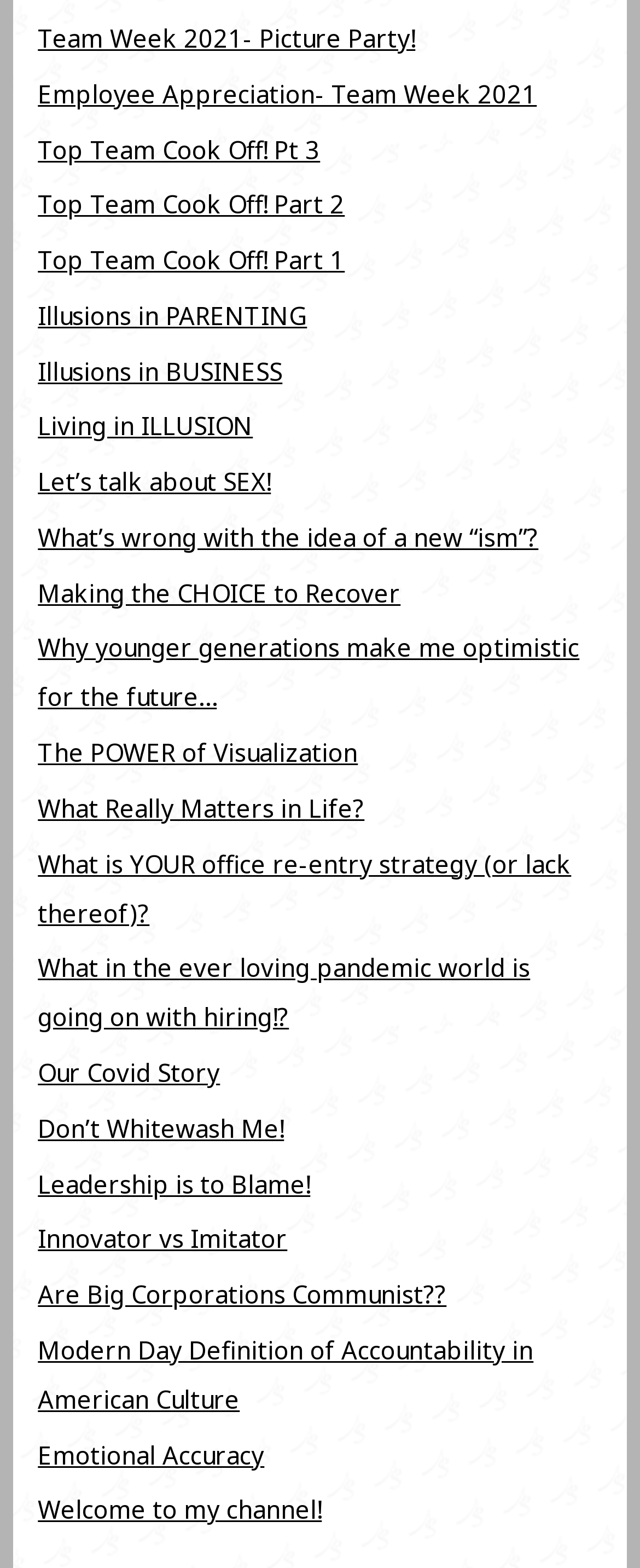Identify the bounding box coordinates of the clickable region necessary to fulfill the following instruction: "Click on the 'Team Week 2021- Picture Party!' link". The bounding box coordinates should be four float numbers between 0 and 1, i.e., [left, top, right, bottom].

[0.059, 0.014, 0.649, 0.035]